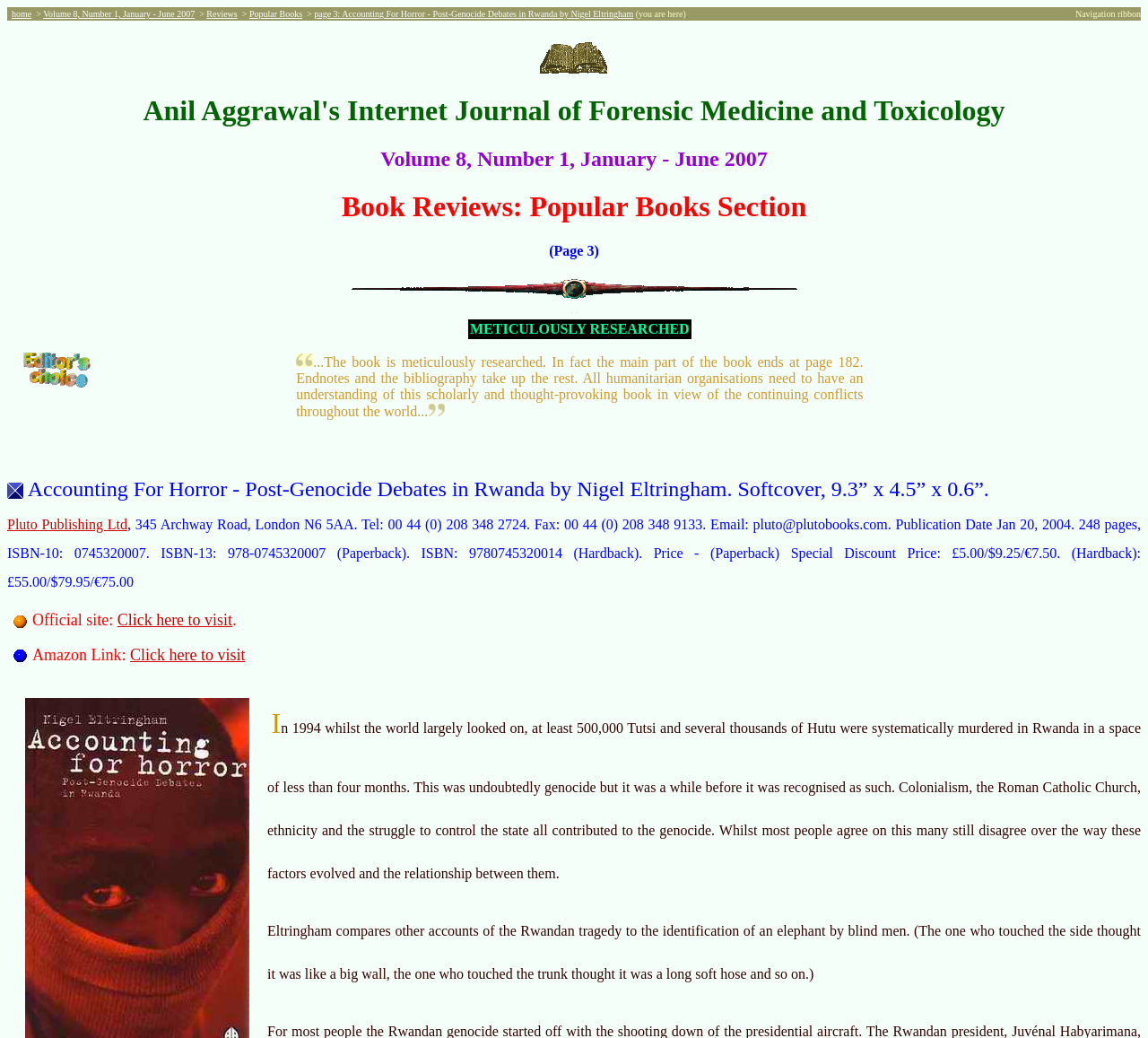Find the bounding box coordinates for the UI element that matches this description: "Pluto Publishing Ltd".

[0.006, 0.498, 0.111, 0.512]